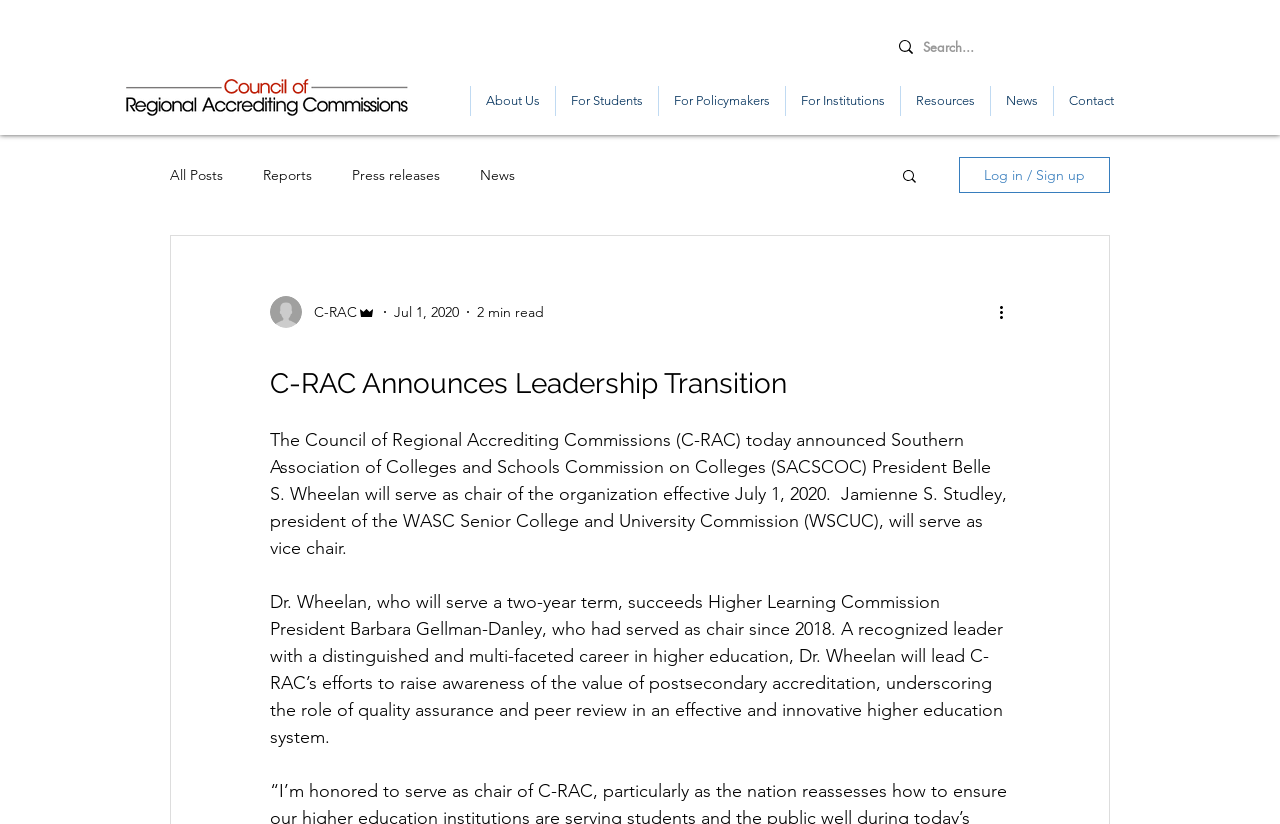Answer the question in a single word or phrase:
How many navigation menus are there on the webpage?

2